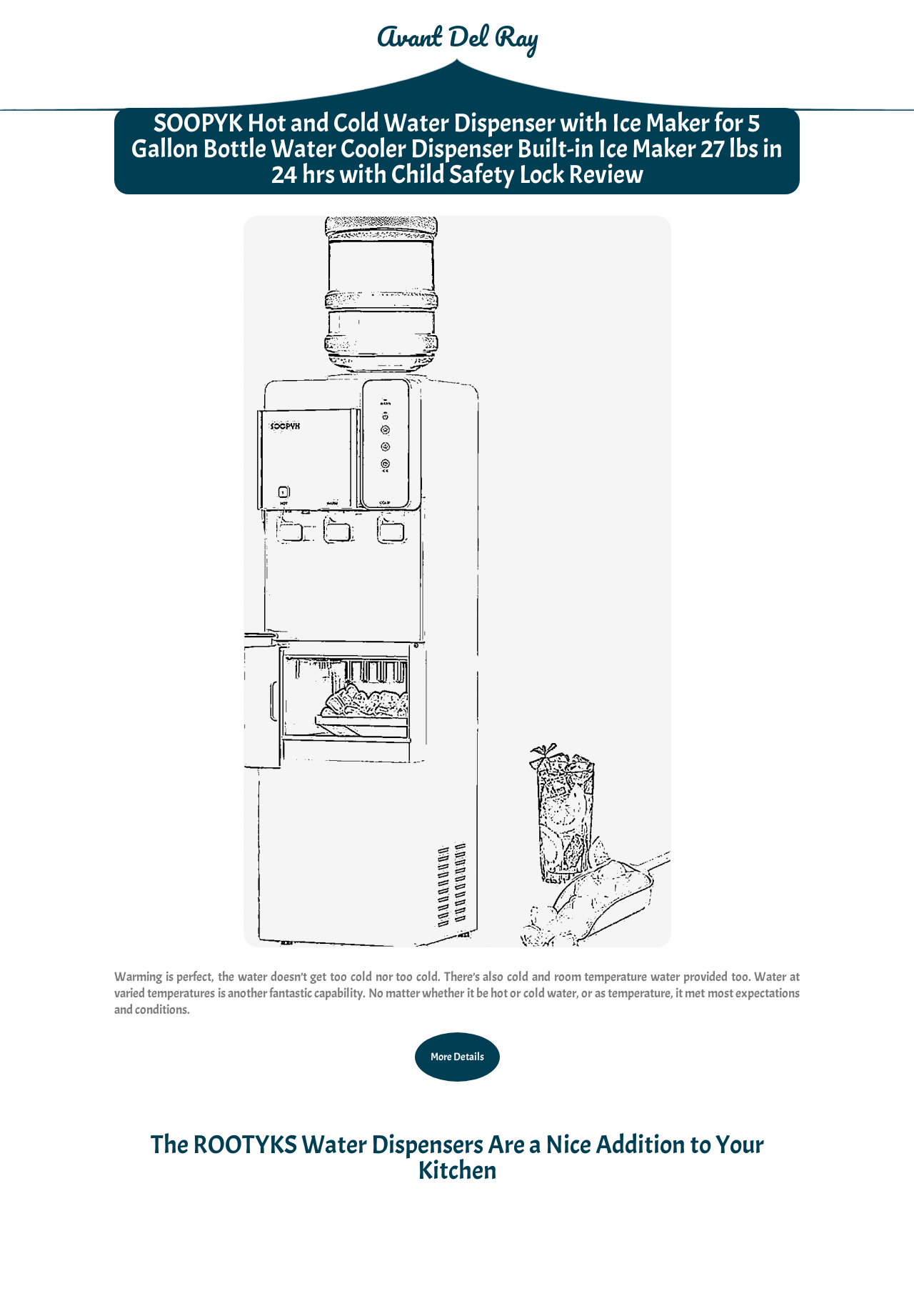Generate the text content of the main headline of the webpage.

SOOPYK Hot and Cold Water Dispenser with Ice Maker for 5 Gallon Bottle Water Cooler Dispenser Built-in Ice Maker 27 lbs in 24 hrs with Child Safety Lock Review